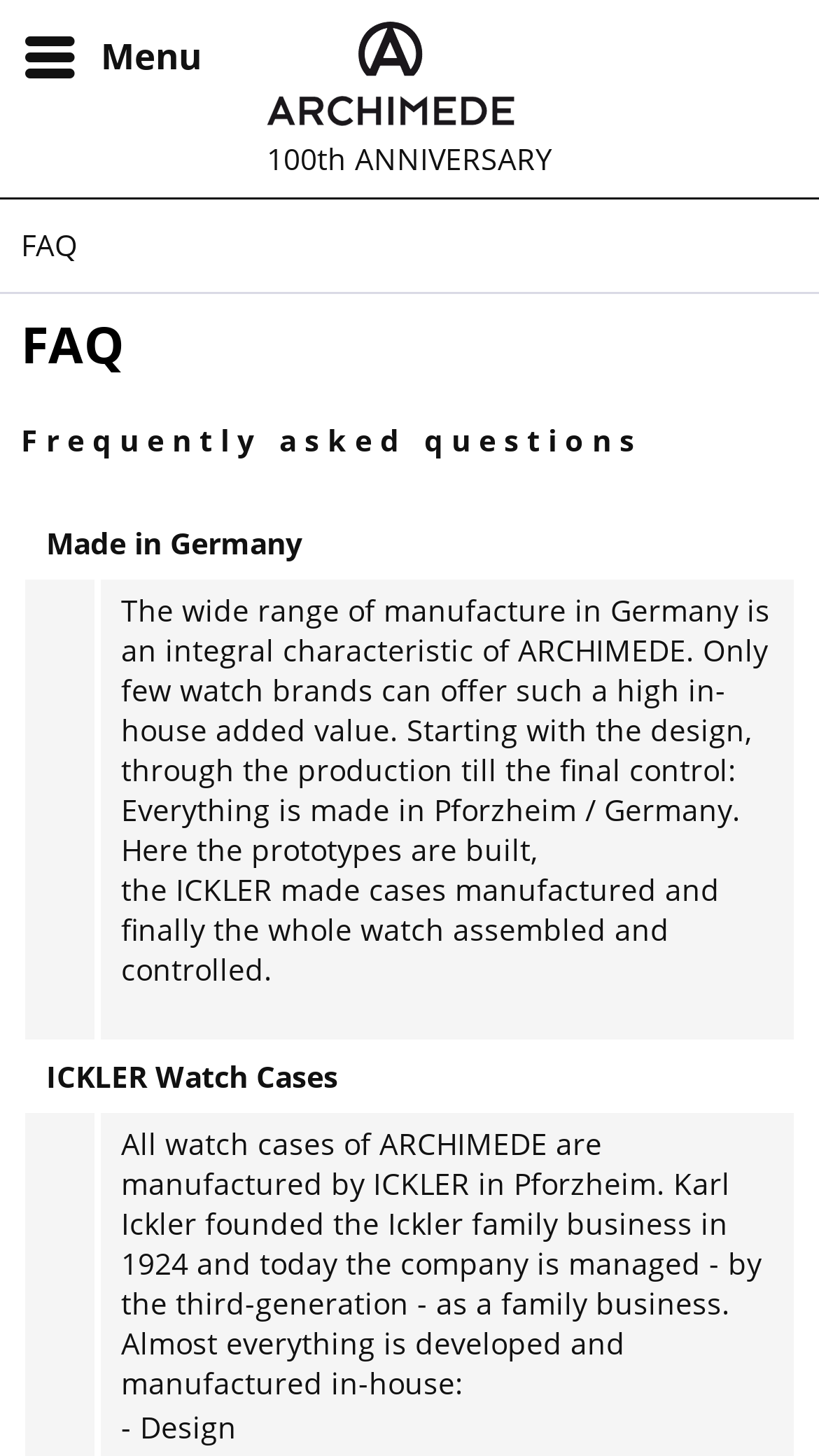Determine the bounding box coordinates of the UI element described by: "FAQ".

[0.0, 0.137, 1.0, 0.2]